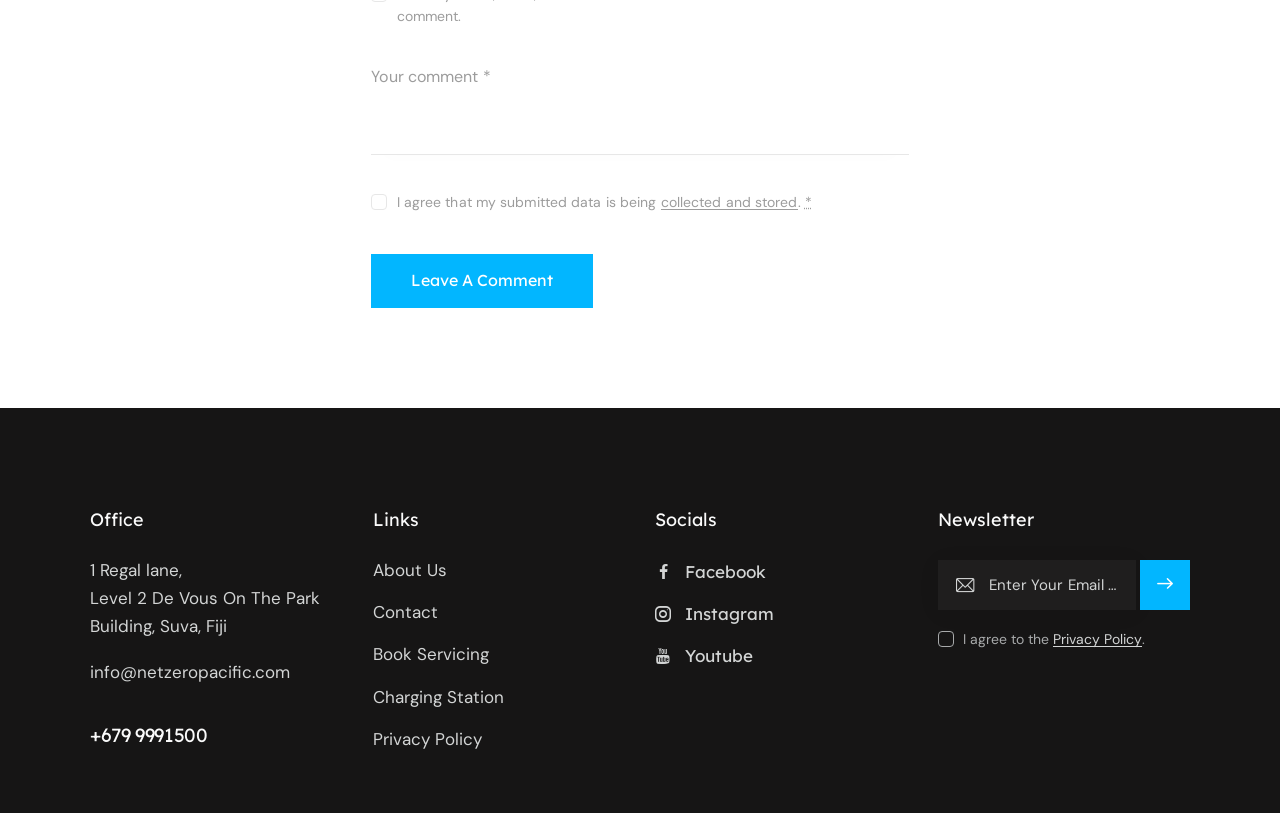Using the provided element description, identify the bounding box coordinates as (top-left x, top-left y, bottom-right x, bottom-right y). Ensure all values are between 0 and 1. Description: Instagram

[0.512, 0.735, 0.709, 0.775]